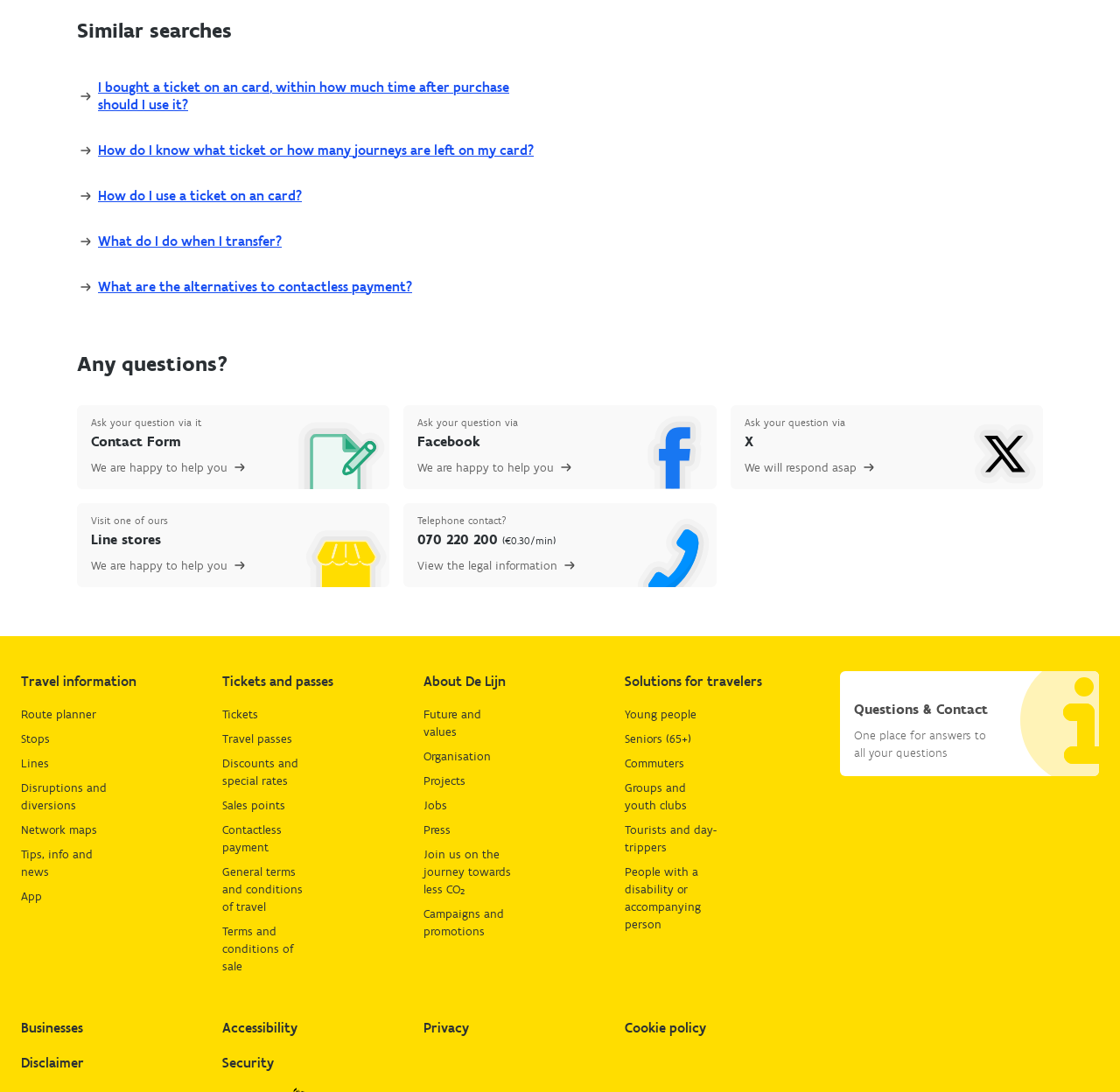Using the information in the image, give a detailed answer to the following question: What is the topic of the heading 'Similar searches'?

The heading 'Similar searches' is located at the top of the webpage, and the links below it are related to ticket usage, such as 'I bought a ticket on an card, within how much time after purchase should I use it?' and 'How do I use a ticket on an card?'. Therefore, the topic of the heading 'Similar searches' is ticket usage.